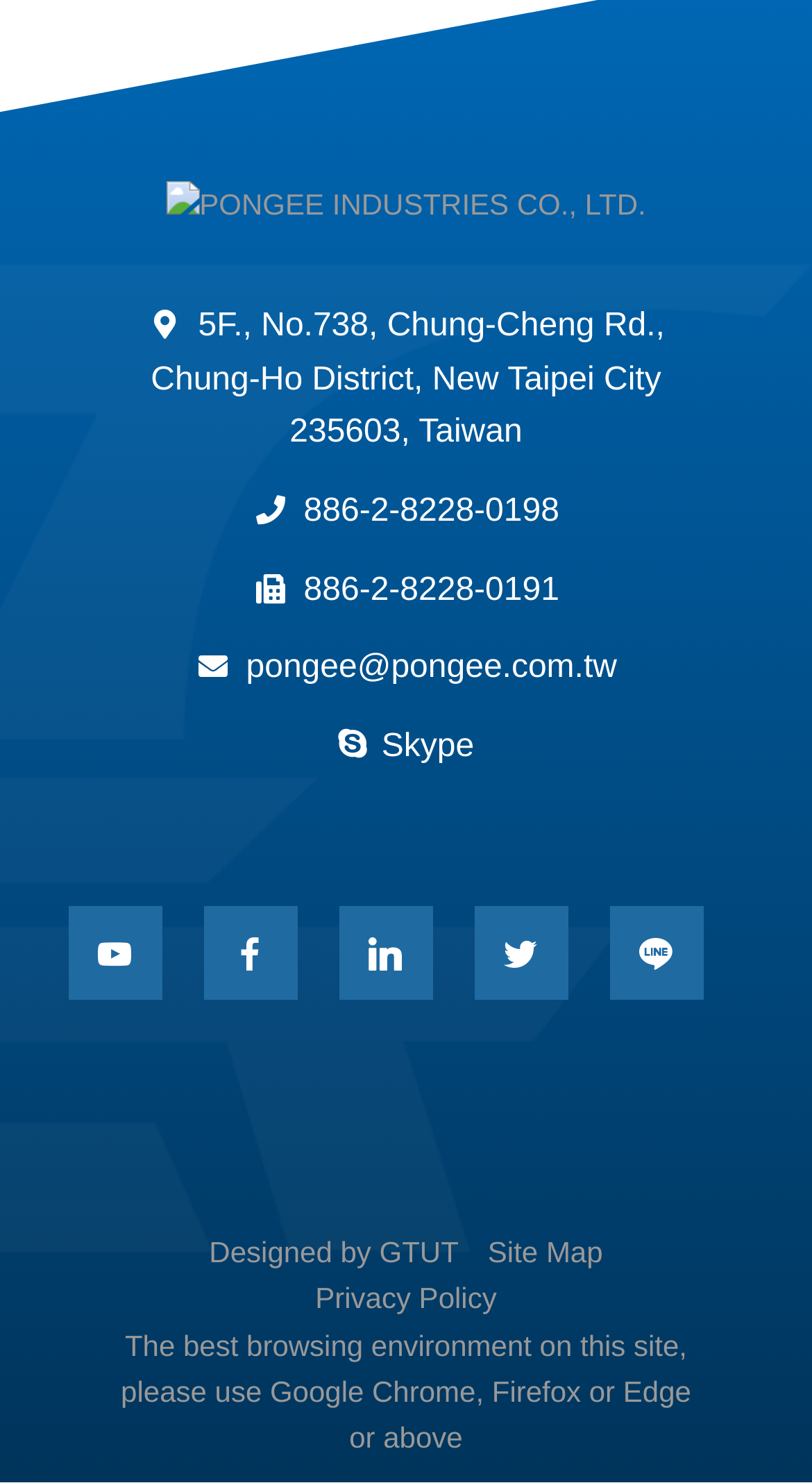Specify the bounding box coordinates of the region I need to click to perform the following instruction: "View company address". The coordinates must be four float numbers in the range of 0 to 1, i.e., [left, top, right, bottom].

[0.186, 0.208, 0.819, 0.304]